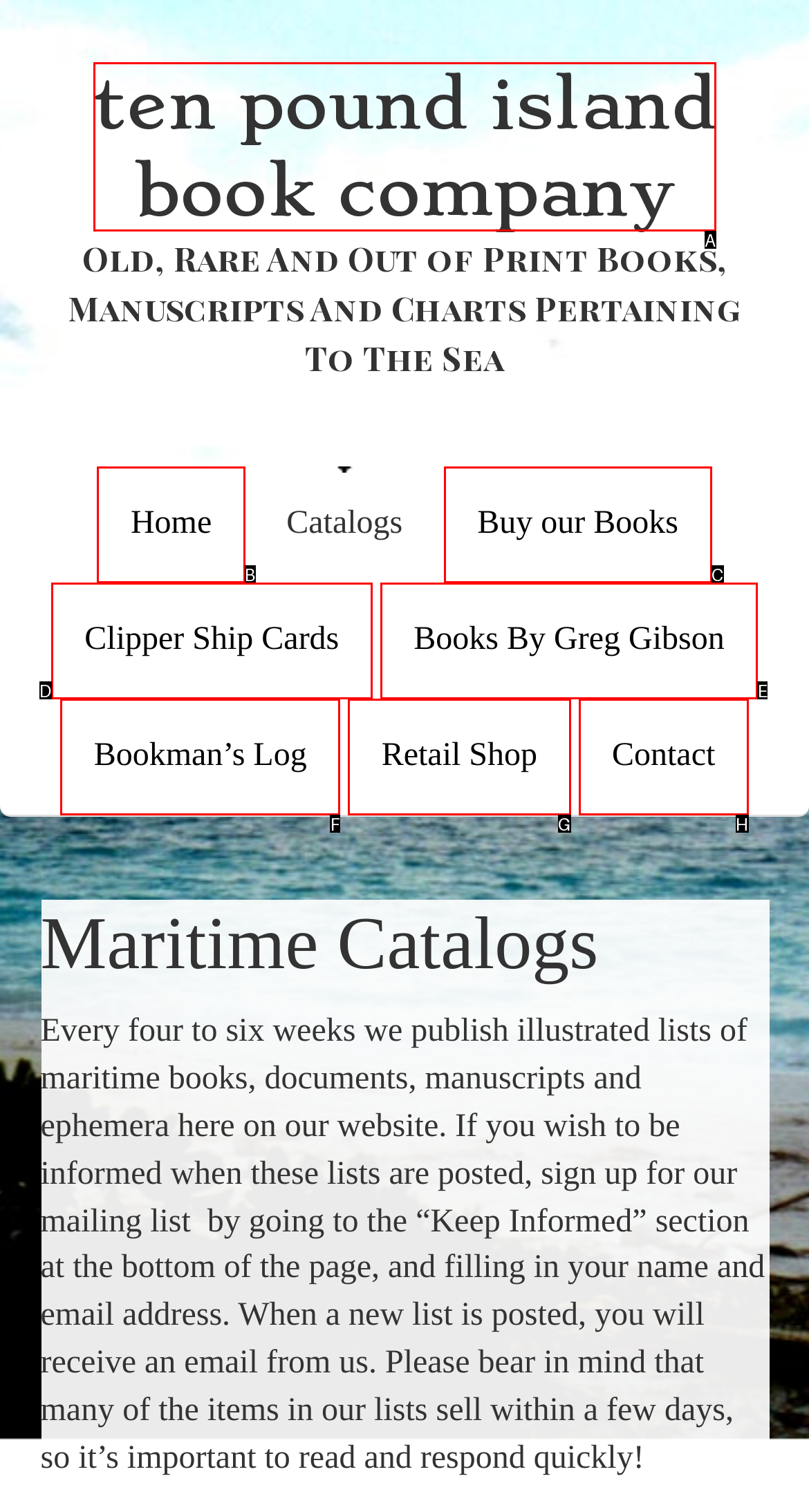Which option corresponds to the following element description: Buy our Books?
Please provide the letter of the correct choice.

C